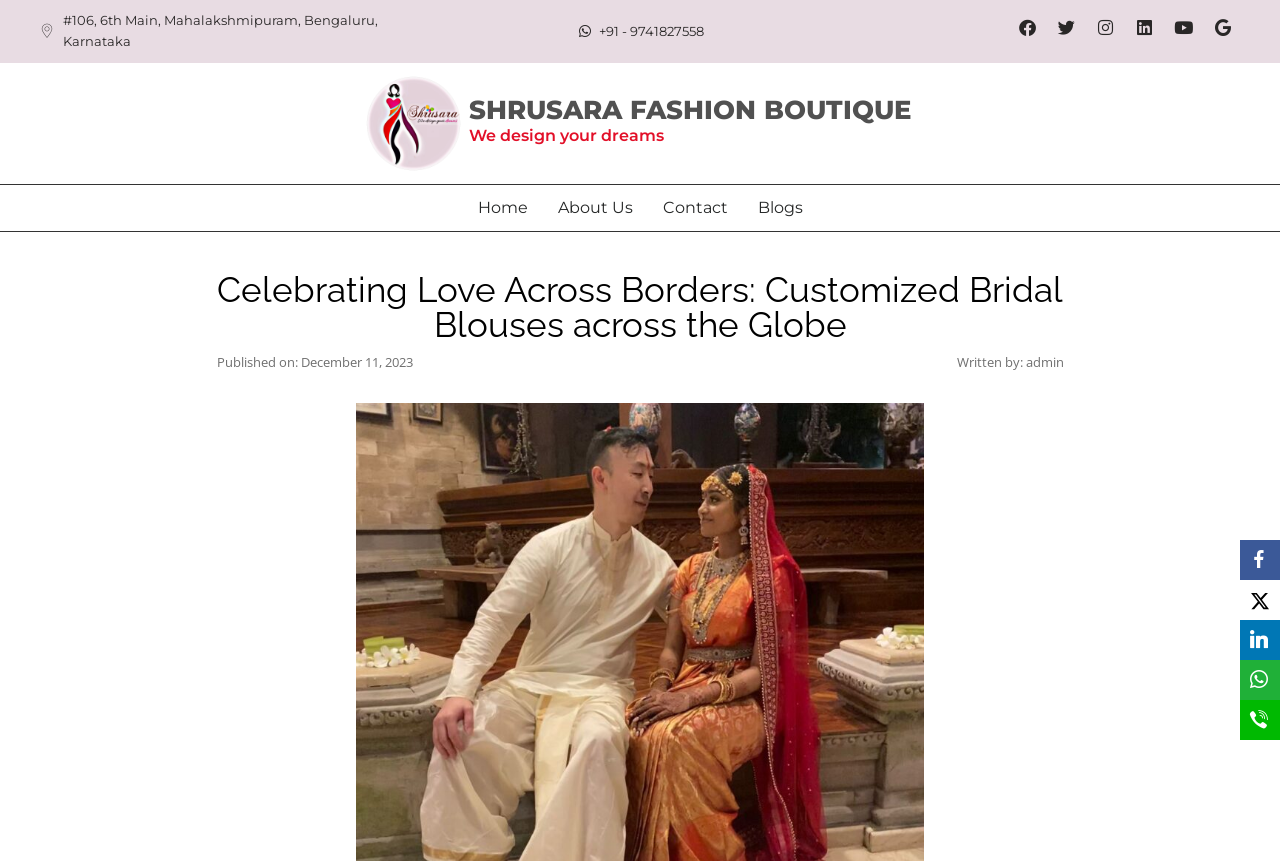Bounding box coordinates are to be given in the format (top-left x, top-left y, bottom-right x, bottom-right y). All values must be floating point numbers between 0 and 1. Provide the bounding box coordinate for the UI element described as: +91 - 9741827558

[0.349, 0.024, 0.651, 0.049]